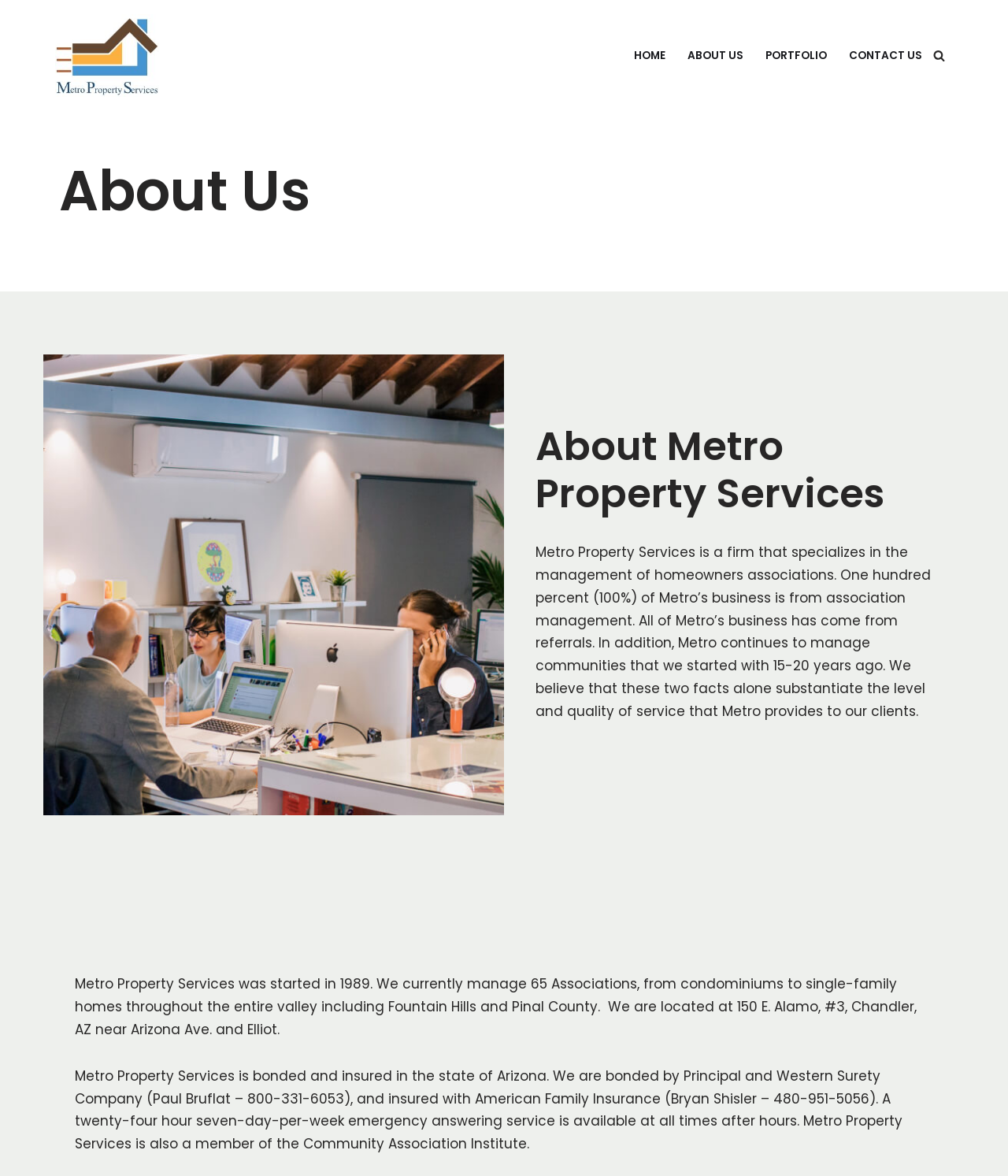Ascertain the bounding box coordinates for the UI element detailed here: "Home". The coordinates should be provided as [left, top, right, bottom] with each value being a float between 0 and 1.

[0.629, 0.039, 0.66, 0.056]